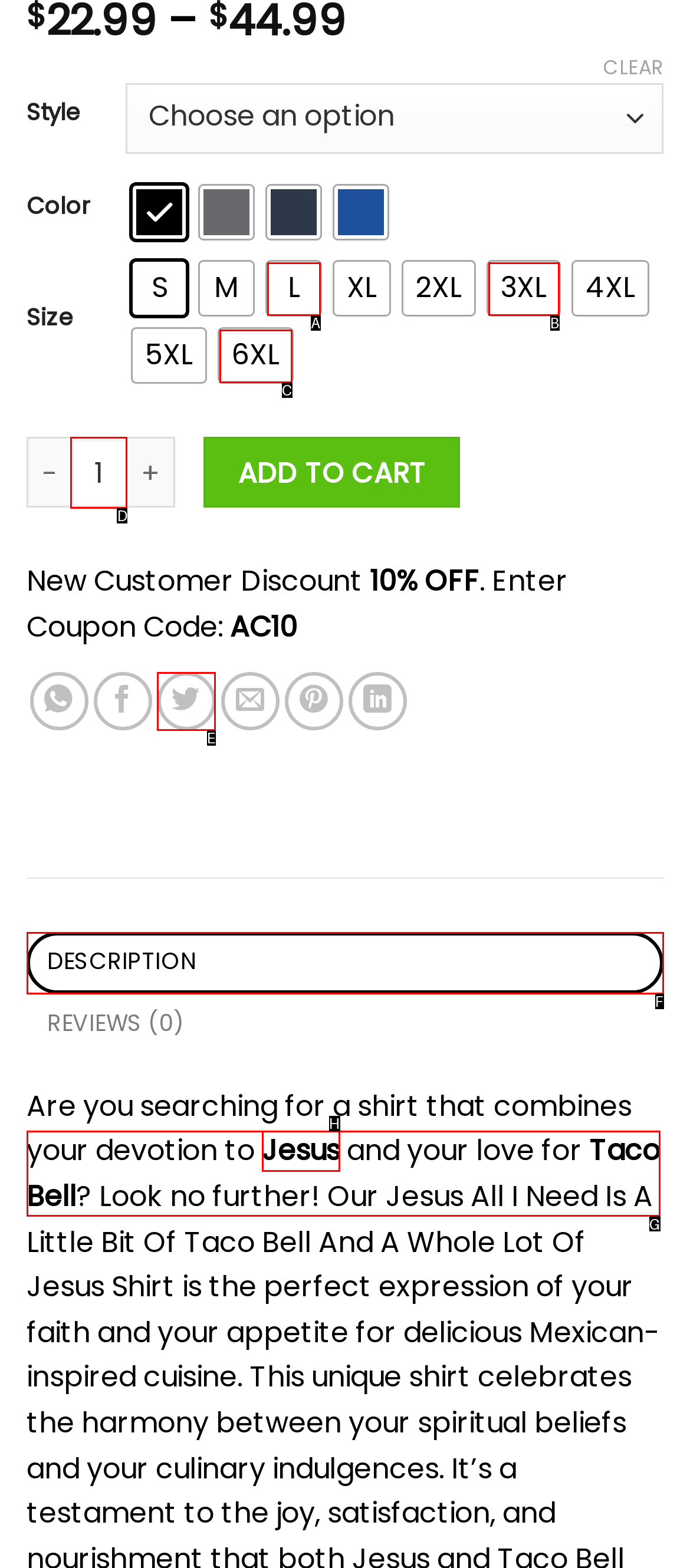Tell me the letter of the HTML element that best matches the description: 3XL from the provided options.

B